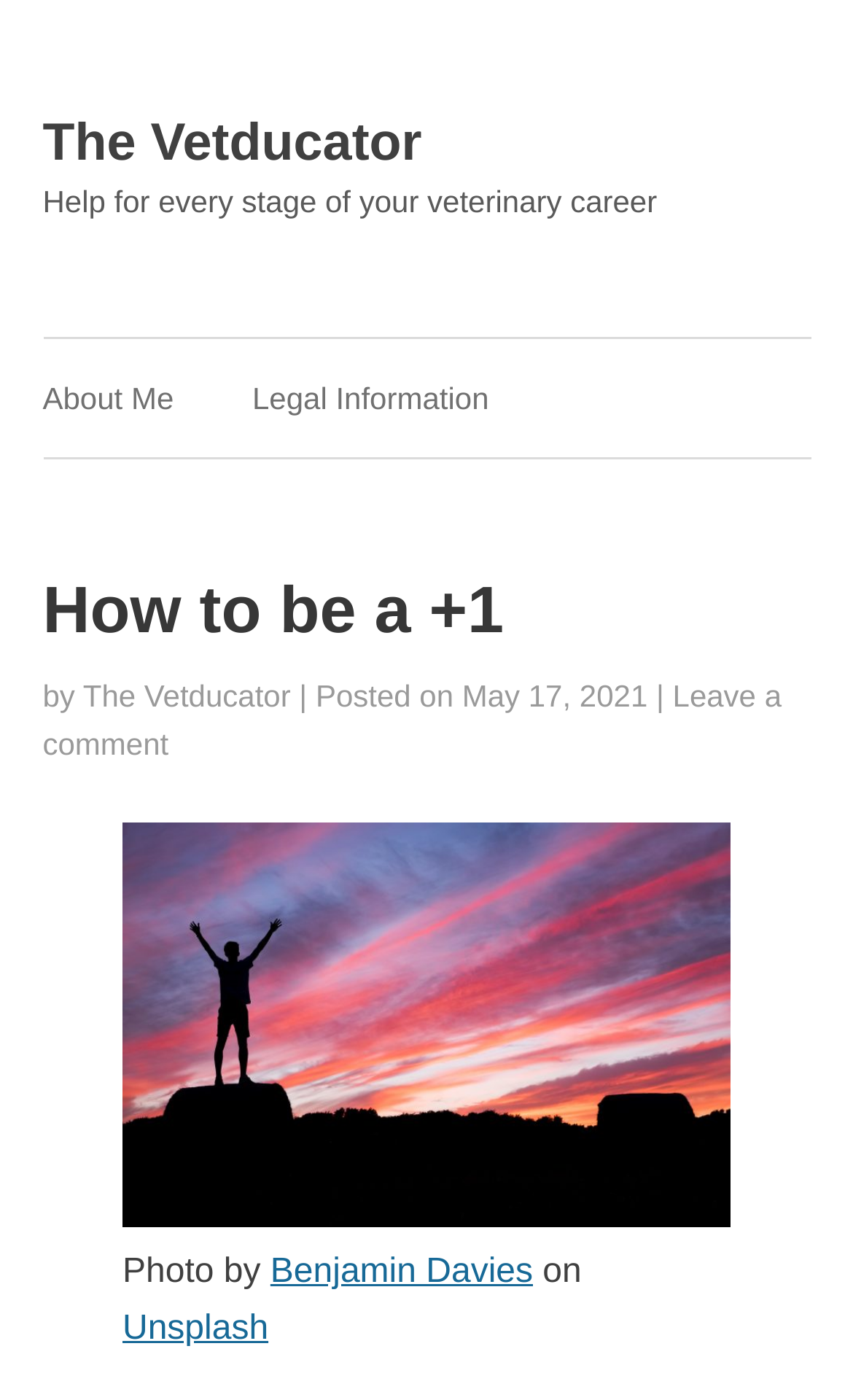What is the name of the author of the article?
Using the image as a reference, deliver a detailed and thorough answer to the question.

The author's name can be found in the header section of the webpage, where it says 'How to be a +1 by The Vetducator'. This indicates that The Vetducator is the author of the article.